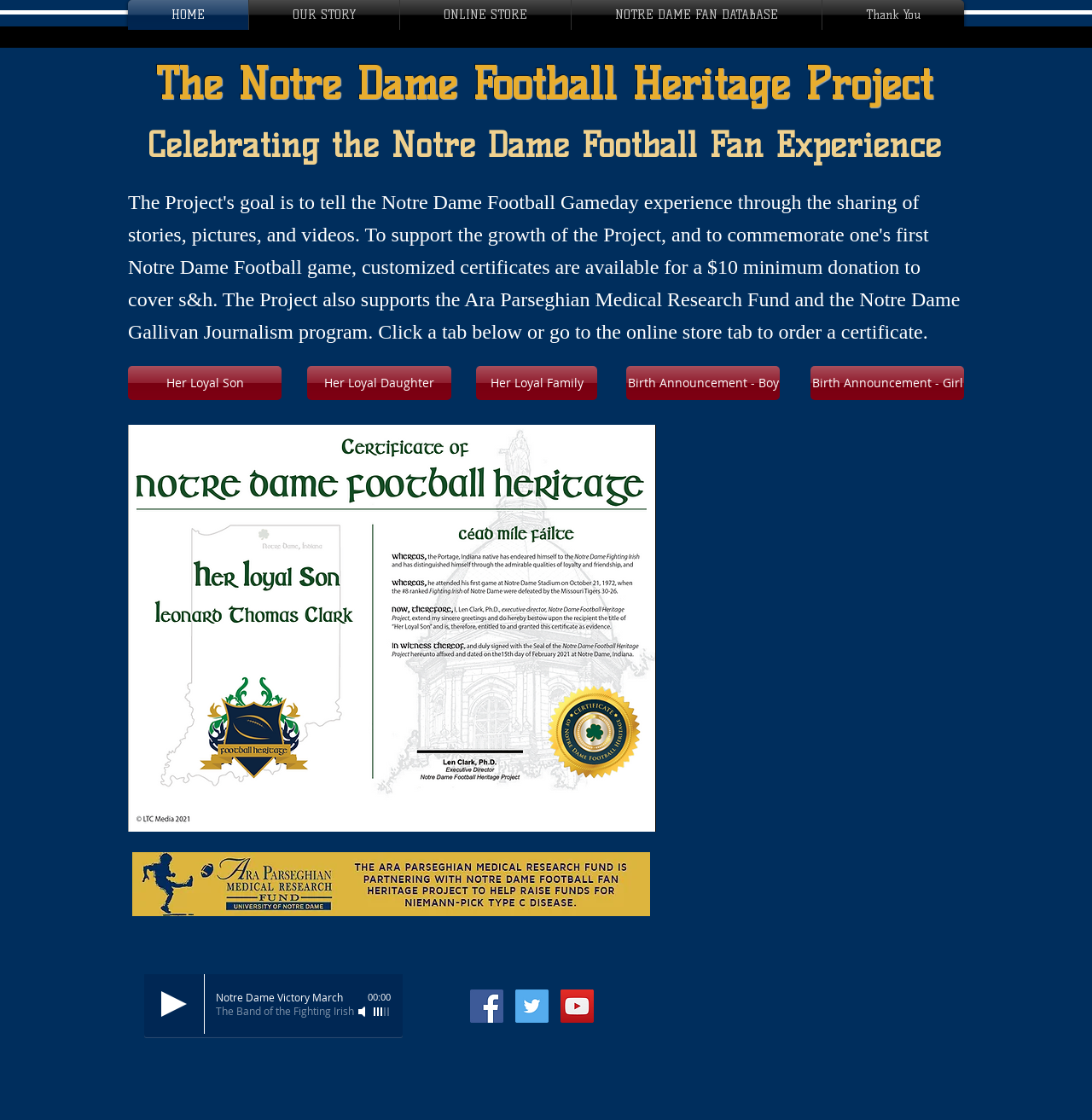Please specify the bounding box coordinates of the clickable section necessary to execute the following command: "Play the Notre Dame Victory March".

[0.148, 0.885, 0.171, 0.908]